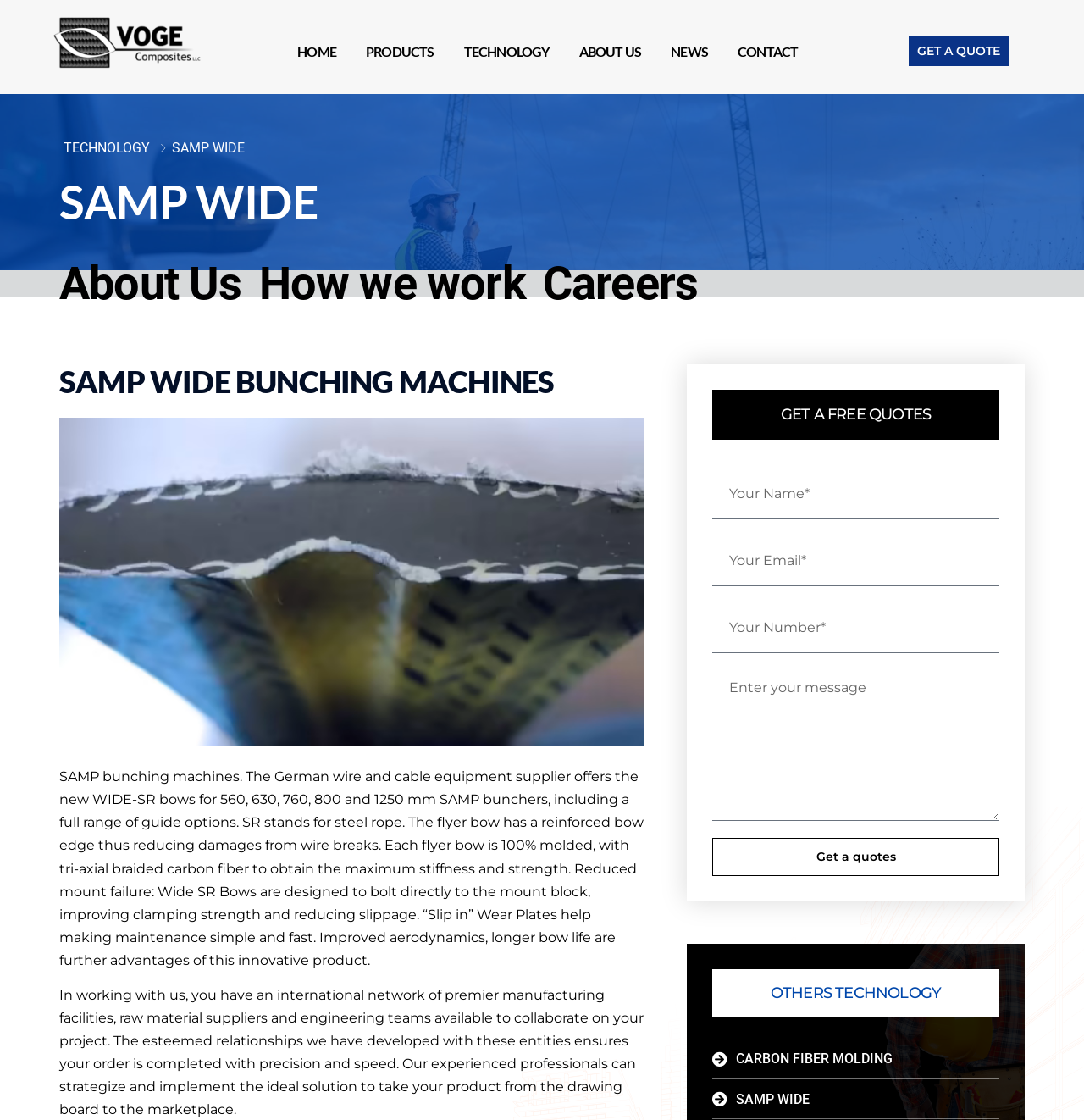Explain the webpage's design and content in an elaborate manner.

The webpage is about SAMP Wide, a technology company that specializes in carbon fiber molding and bunching machines. At the top of the page, there is a navigation menu with links to different sections of the website, including Home, Products, Technology, About Us, News, and Contact. 

Below the navigation menu, there is a heading that reads "SAMP WIDE" and a subheading that says "TECHNOLOGY". 

On the left side of the page, there is a section that describes the company's technology, including SAMP wide bunching machines and their features. The text explains that the machines are designed to improve clamping strength and reduce slippage, and that they have improved aerodynamics and longer bow life.

On the right side of the page, there is a section that describes the company's capabilities and services, including their international network of manufacturing facilities, raw material suppliers, and engineering teams. The text explains that the company can strategize and implement solutions to take products from the drawing board to the marketplace.

Further down the page, there is a section that allows users to get a free quote. This section includes a form with fields for name, email, phone number, and message, as well as a button to submit the form.

At the bottom of the page, there is a section that lists other technologies related to SAMP Wide, including carbon fiber molding and SAMP Wide.